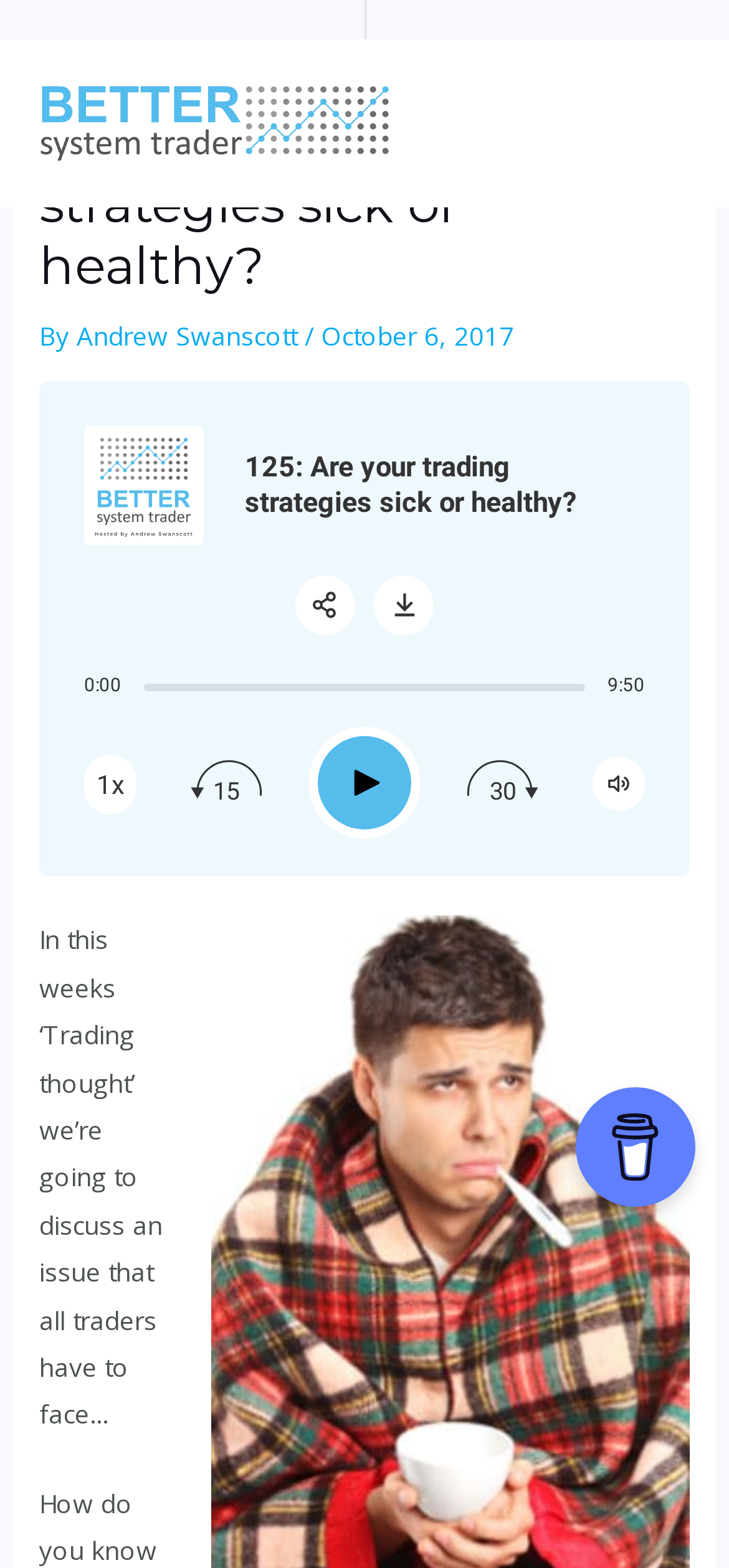Please find the bounding box coordinates of the element's region to be clicked to carry out this instruction: "Click the 'MAIN MENU' button".

[0.845, 0.054, 0.949, 0.102]